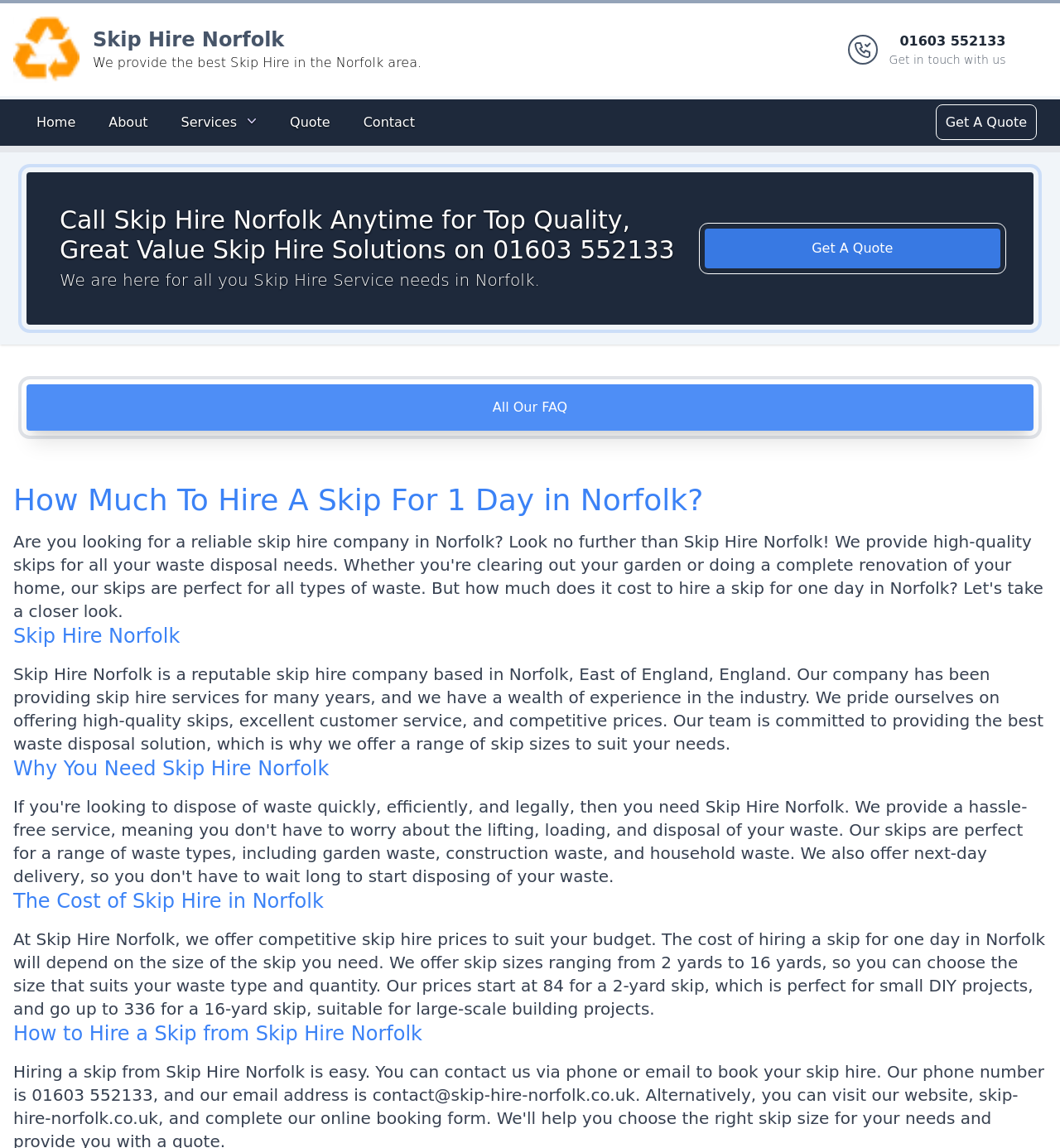What is the purpose of the company?
Refer to the image and provide a one-word or short phrase answer.

Waste disposal solution